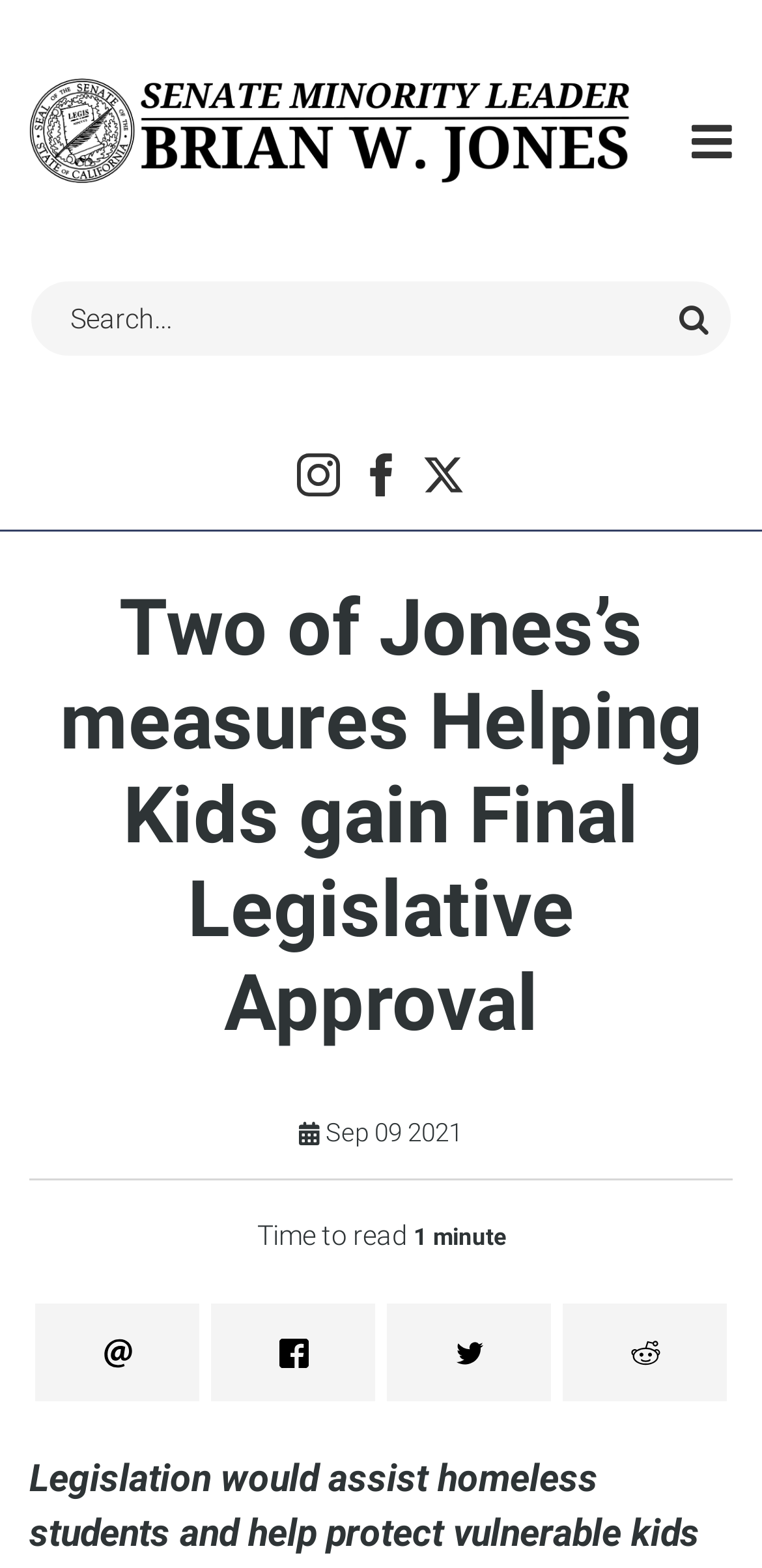How many social media links are present?
Please provide a single word or phrase in response based on the screenshot.

3